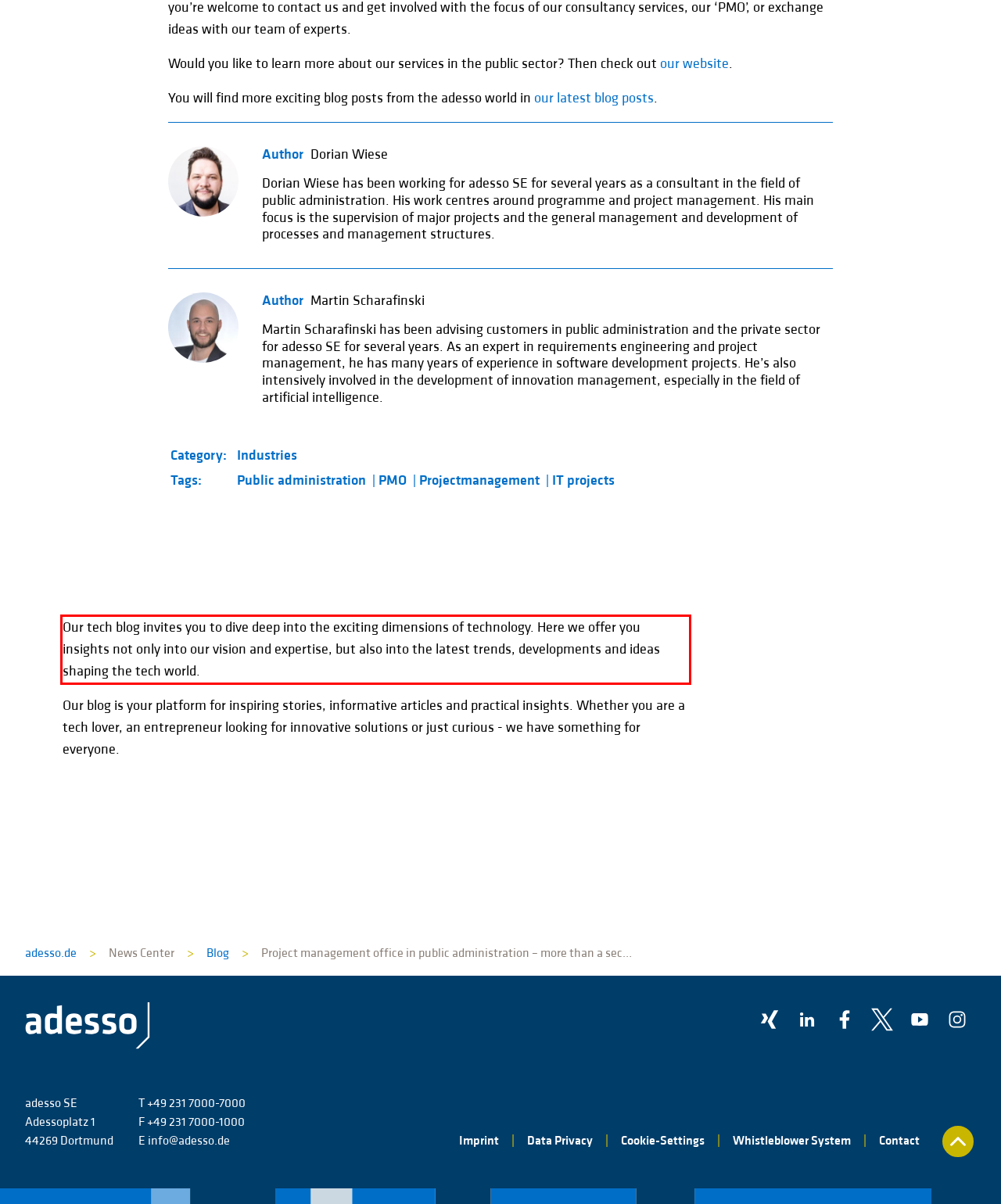Given the screenshot of the webpage, identify the red bounding box, and recognize the text content inside that red bounding box.

Our tech blog invites you to dive deep into the exciting dimensions of technology. Here we offer you insights not only into our vision and expertise, but also into the latest trends, developments and ideas shaping the tech world.